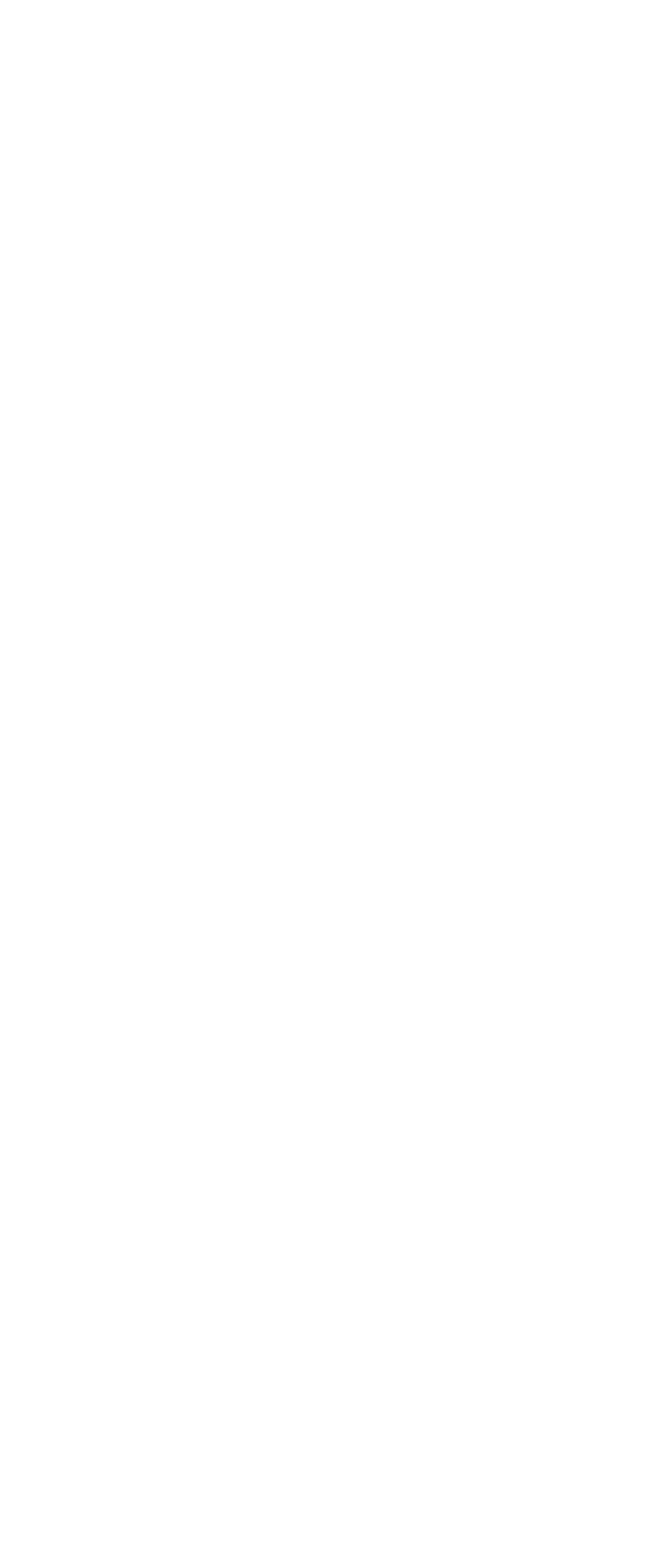Could you indicate the bounding box coordinates of the region to click in order to complete this instruction: "learn about Getting the Right Lighting for Your Worship Space".

[0.088, 0.69, 0.874, 0.757]